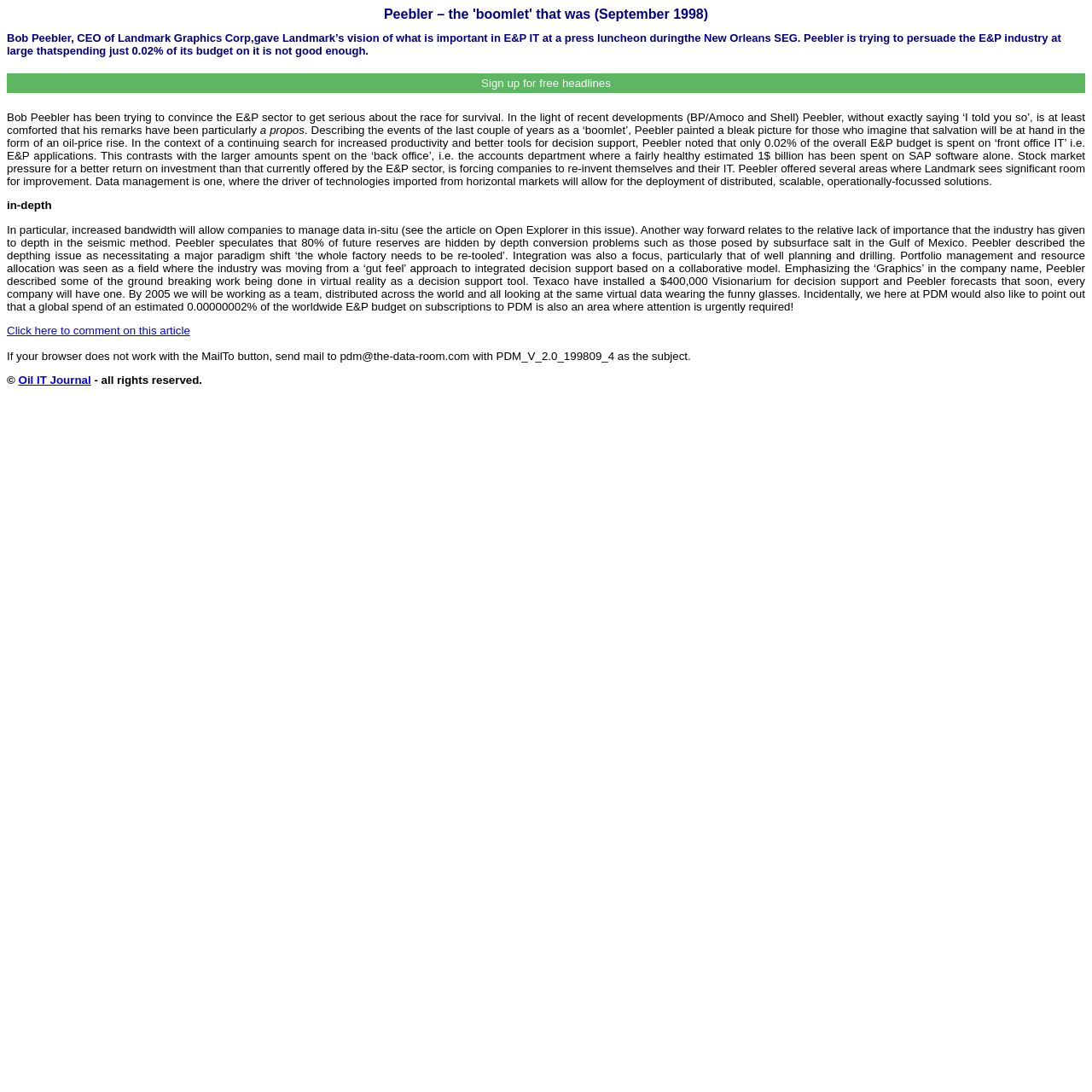What is the cost of the Visionarium installed by Texaco?
Please give a detailed and elaborate answer to the question.

According to the text, Texaco have installed a $400,000 Visionarium for decision support.